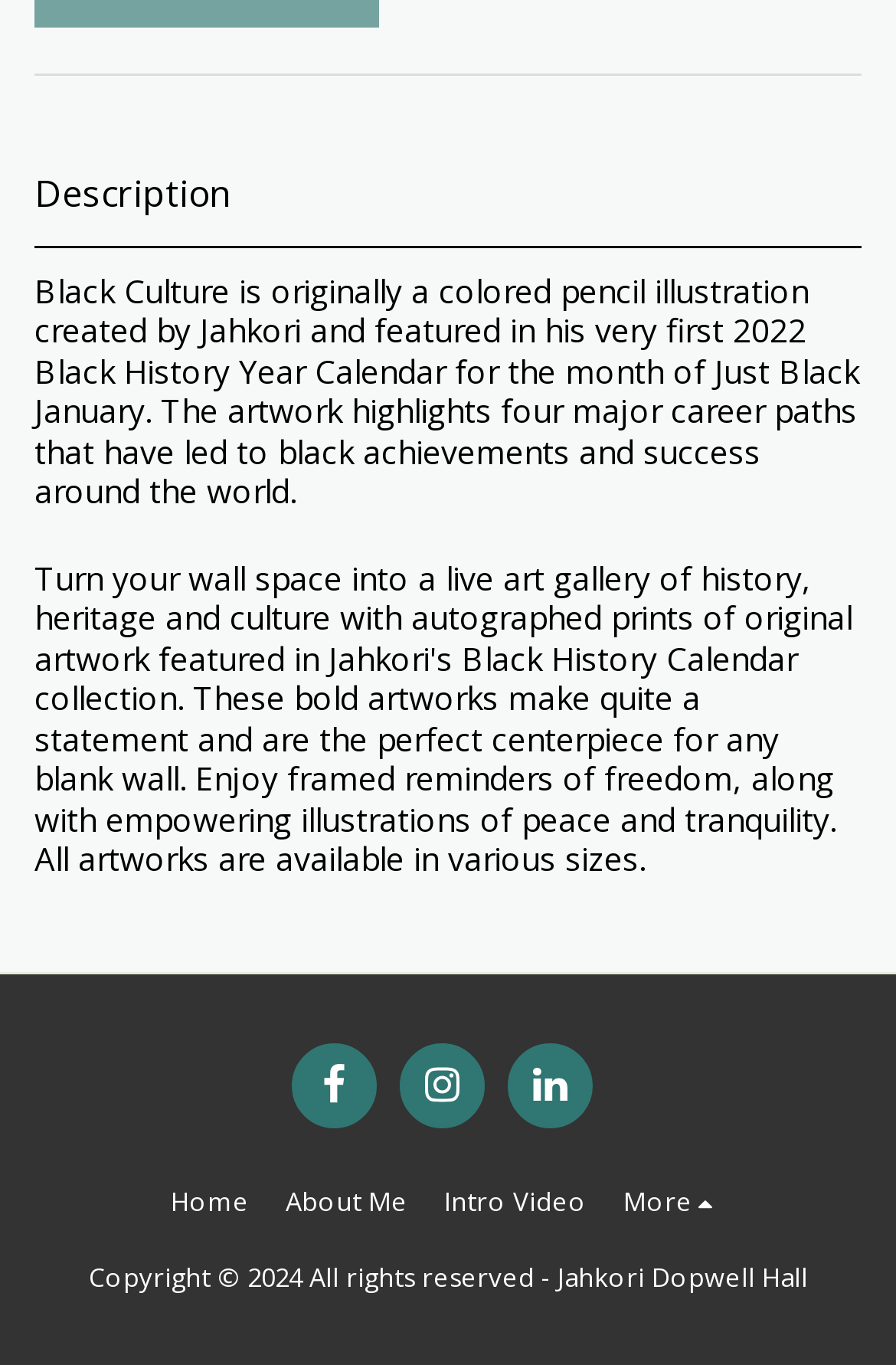How many career paths are highlighted in the artwork?
Please use the visual content to give a single word or phrase answer.

4